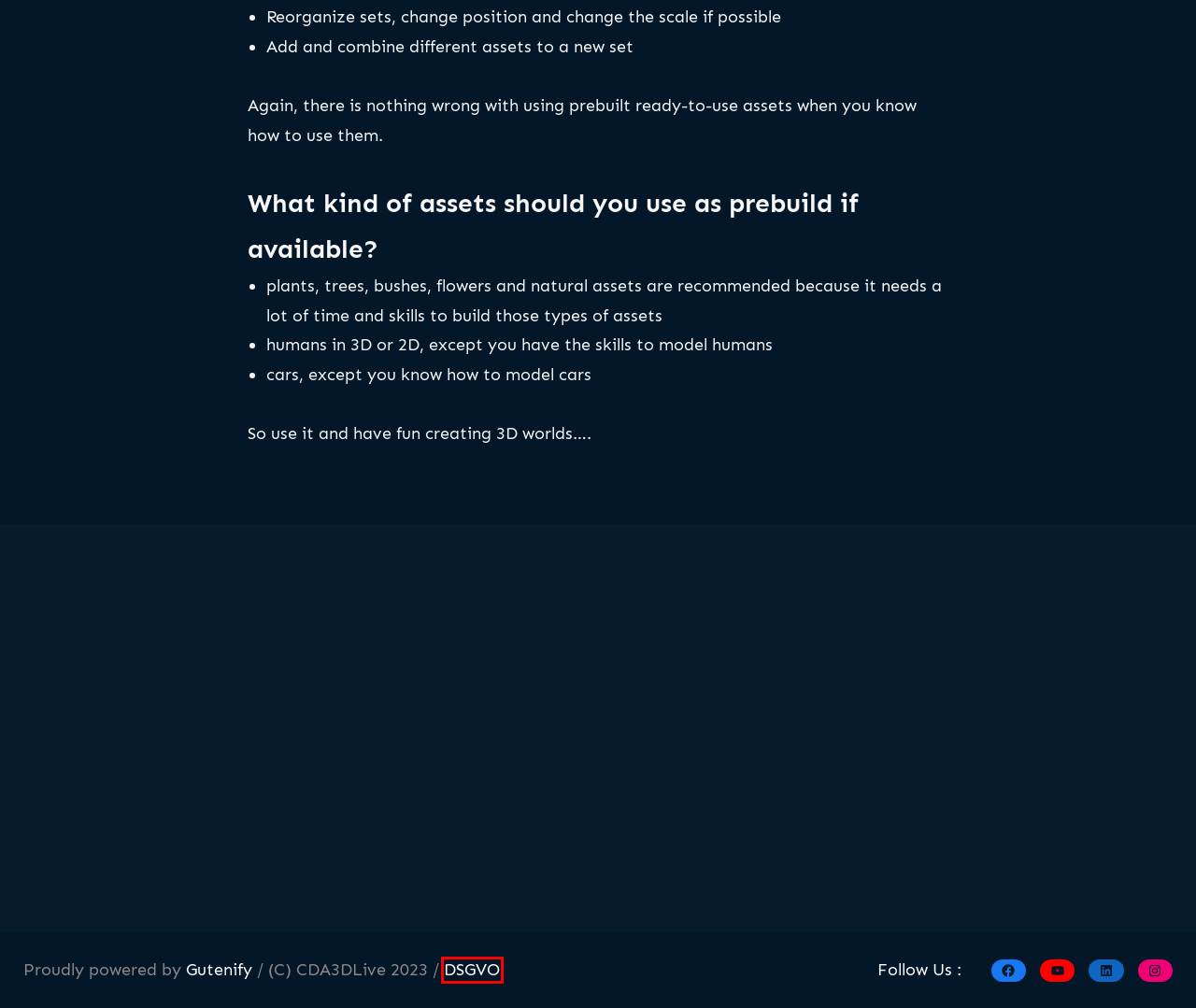You are looking at a webpage screenshot with a red bounding box around an element. Pick the description that best matches the new webpage after interacting with the element in the red bounding box. The possible descriptions are:
A. Environment Renders – CDA3DLive
B. DSGVO – CDA3DLive
C. News – CDA3DLive
D. Forever young – CDA3DLive
E. Hazelnuts – CDA3DLive
F. CDA3DLive – since 2001
G. Inside CDA3DLive – CDA3DLive
H. Gutenify - Free WordPress Site Builder | WordPress Builder Plugin

B